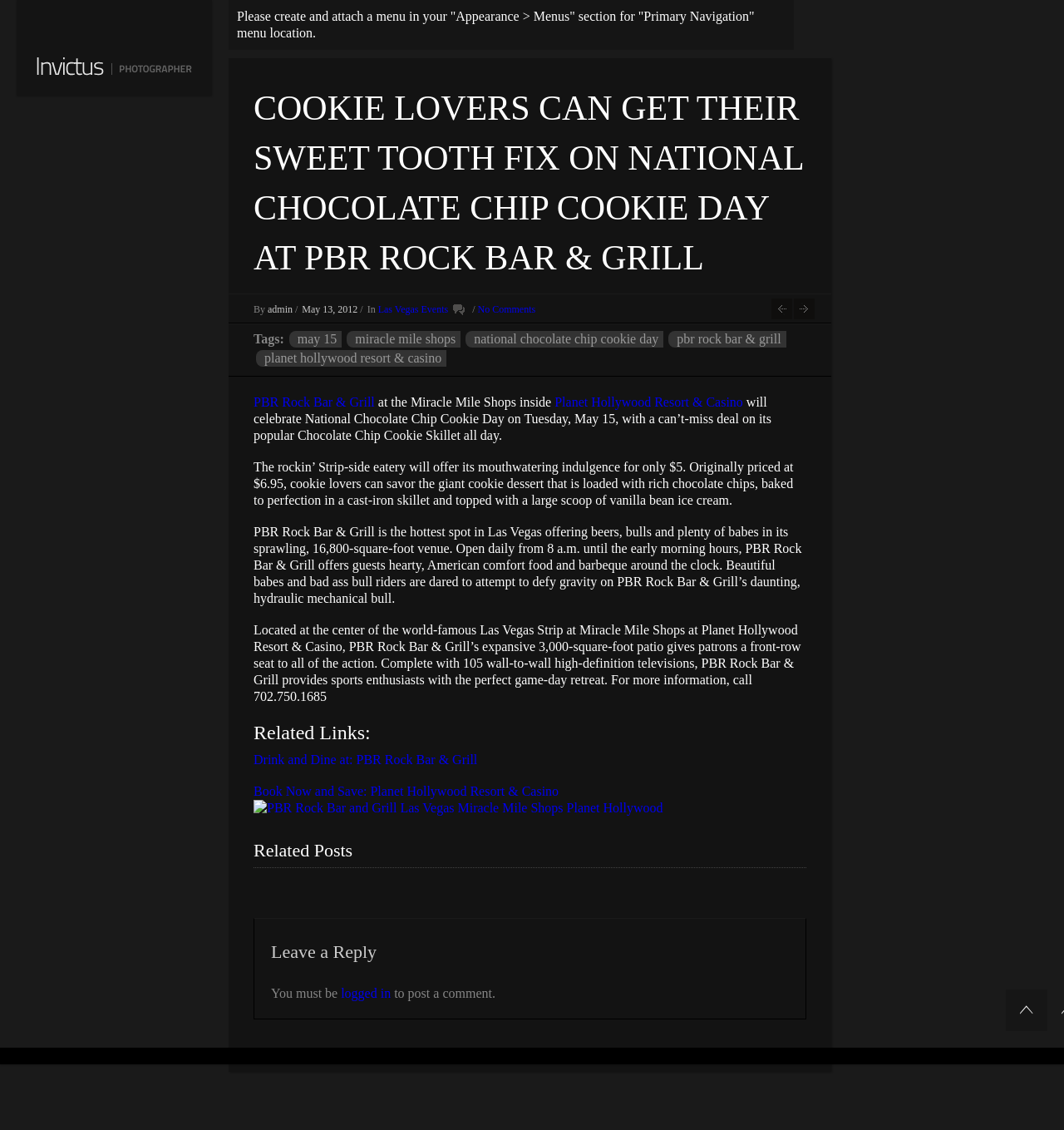Provide your answer in a single word or phrase: 
What is the location of PBR Rock Bar & Grill?

Miracle Mile Shops at Planet Hollywood Resort & Casino